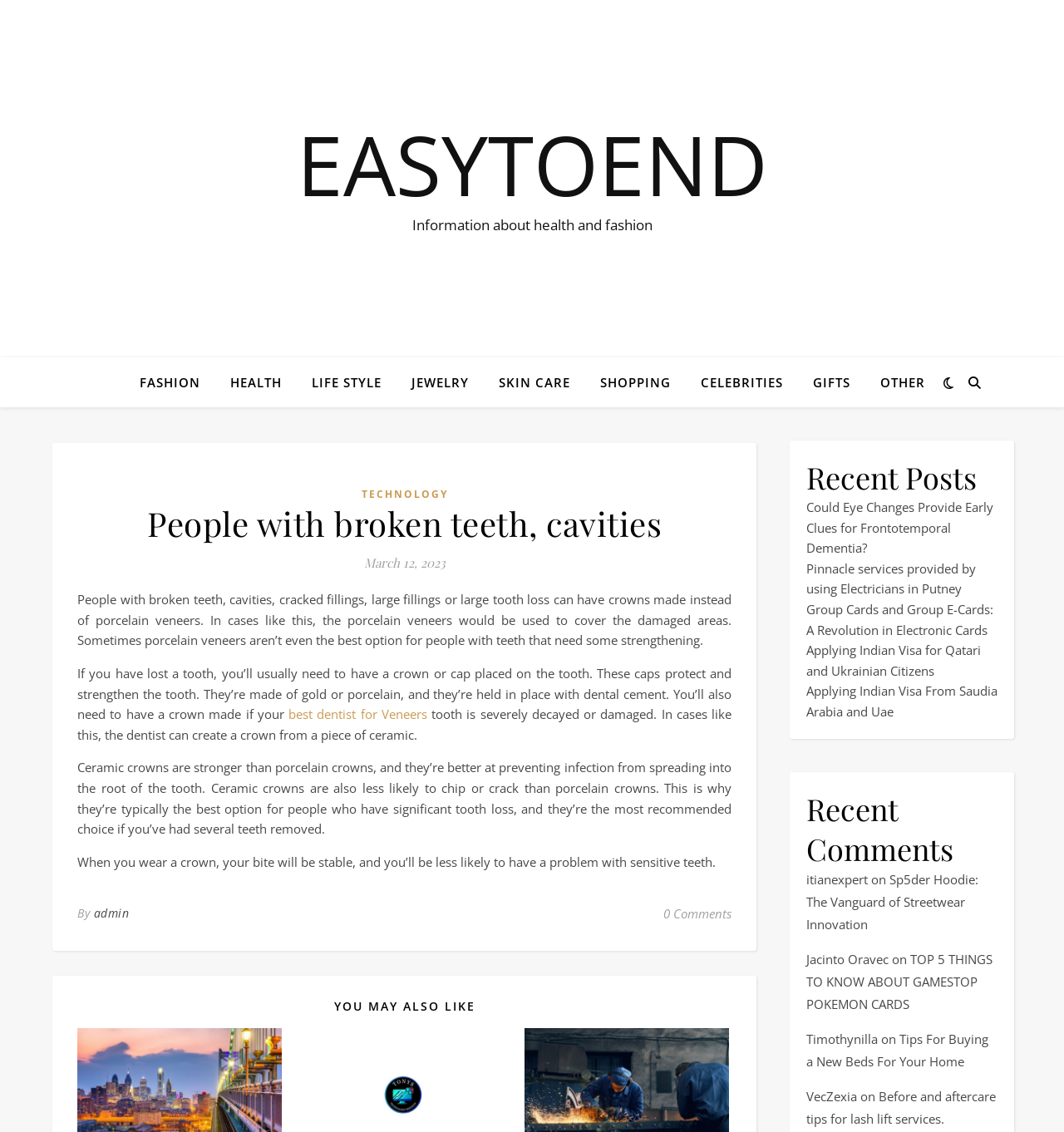Using floating point numbers between 0 and 1, provide the bounding box coordinates in the format (top-left x, top-left y, bottom-right x, bottom-right y). Locate the UI element described here: Life Style

[0.28, 0.316, 0.371, 0.36]